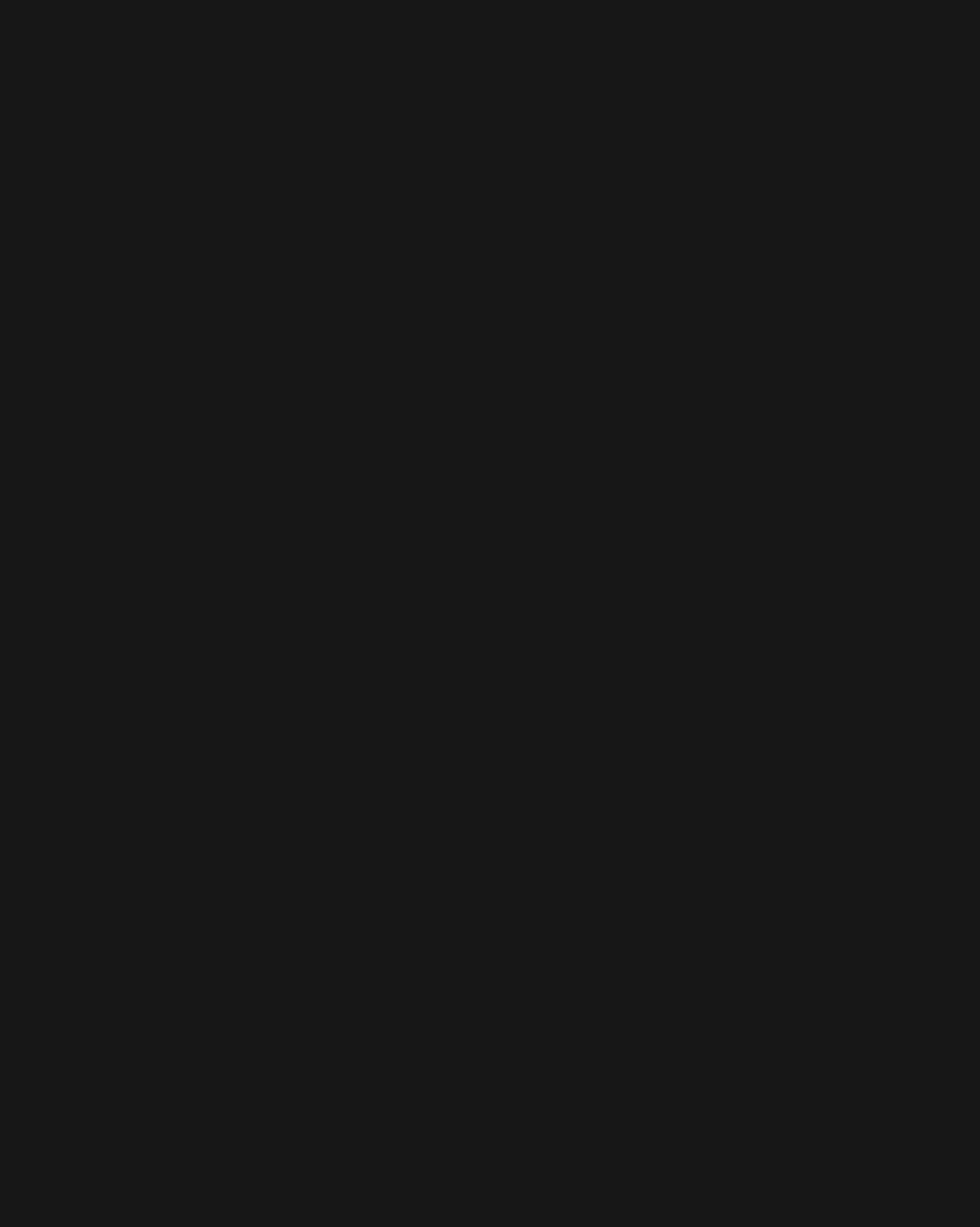Identify the bounding box coordinates for the element that needs to be clicked to fulfill this instruction: "Click on the link to BYD UK's LinkedIn page". Provide the coordinates in the format of four float numbers between 0 and 1: [left, top, right, bottom].

[0.166, 0.056, 0.65, 0.071]